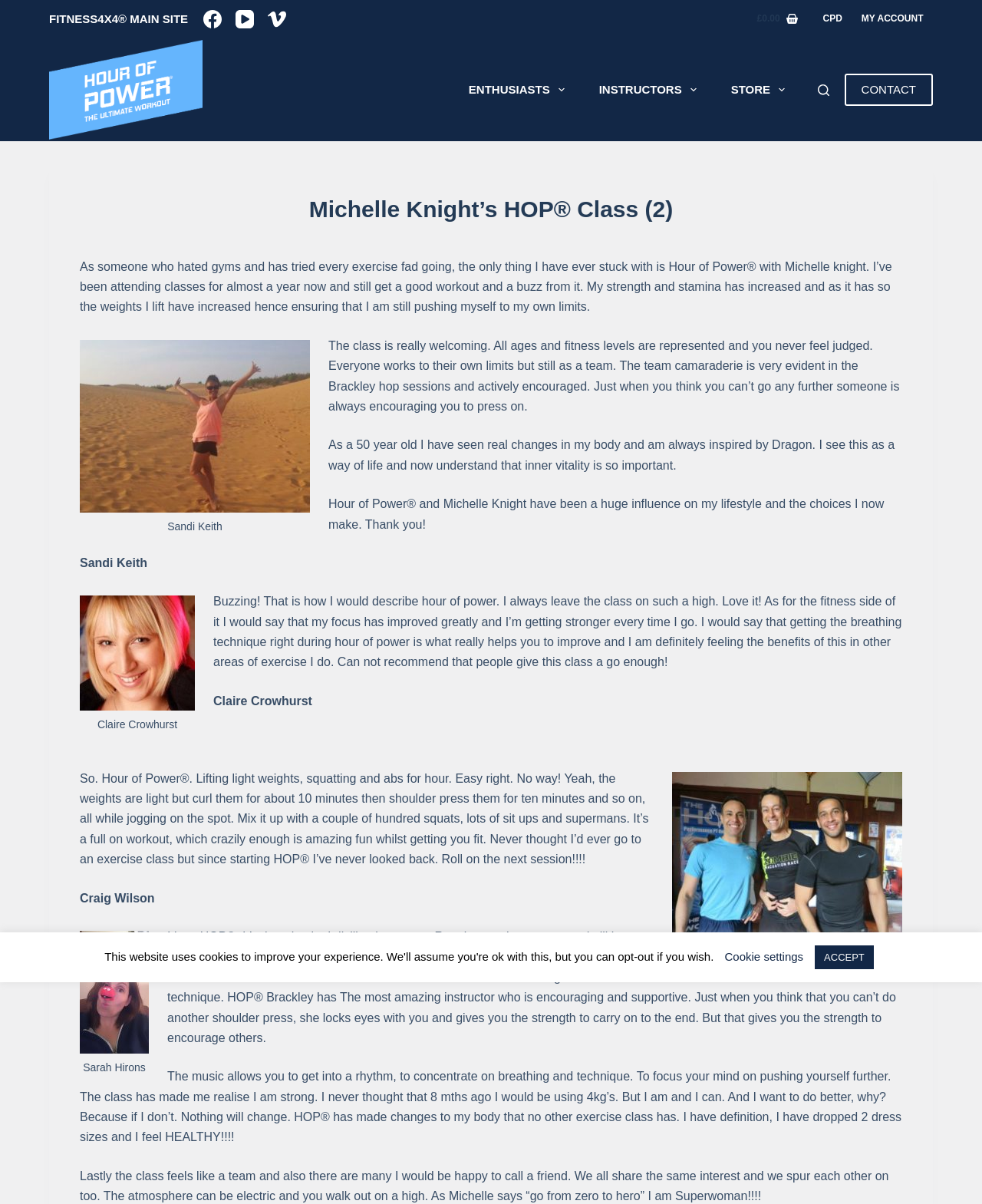Using the provided description Privacy Policy, find the bounding box coordinates for the UI element. Provide the coordinates in (top-left x, top-left y, bottom-right x, bottom-right y) format, ensuring all values are between 0 and 1.

[0.666, 0.739, 0.764, 0.749]